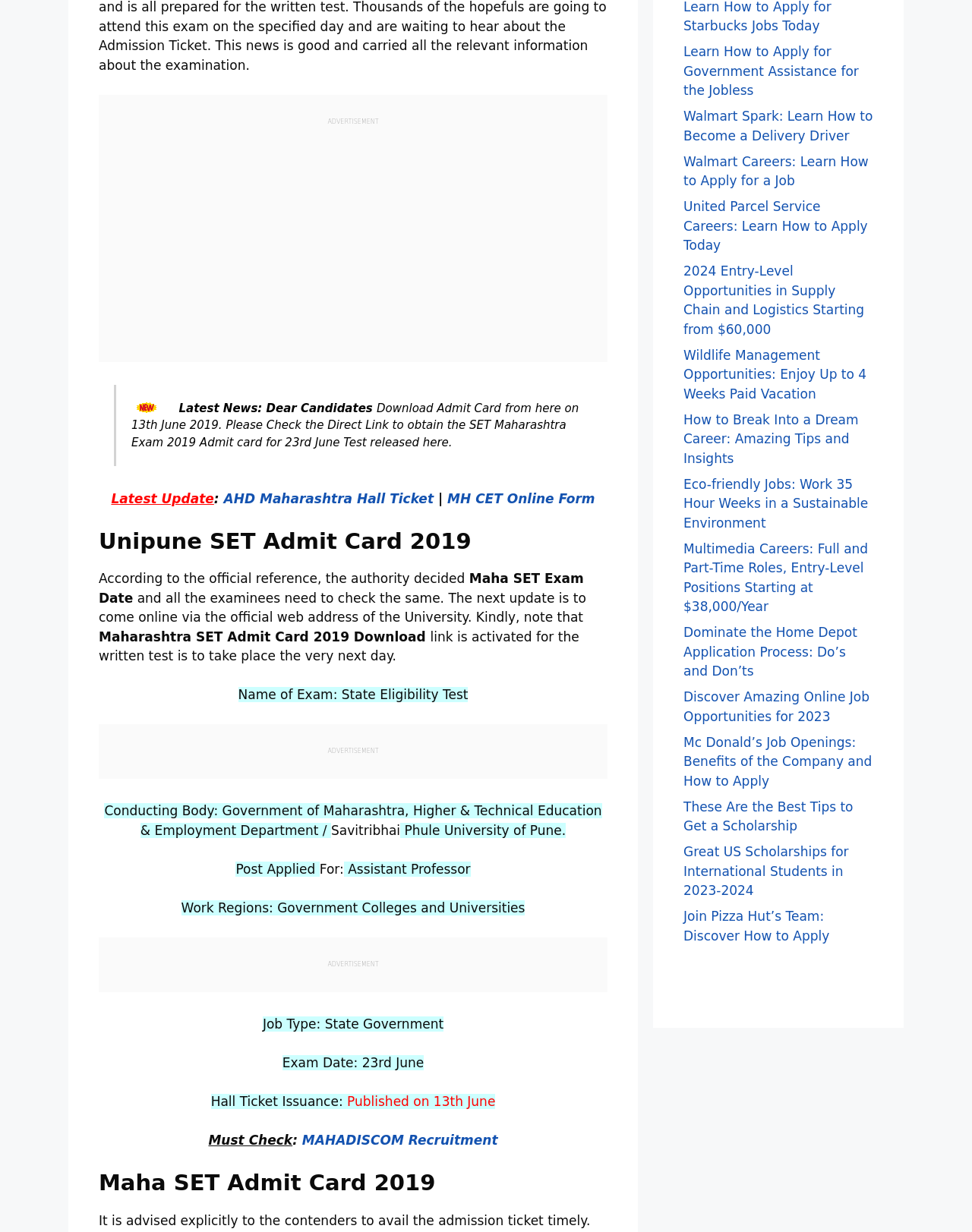Locate the bounding box of the UI element defined by this description: "Asian novels". The coordinates should be given as four float numbers between 0 and 1, formatted as [left, top, right, bottom].

None